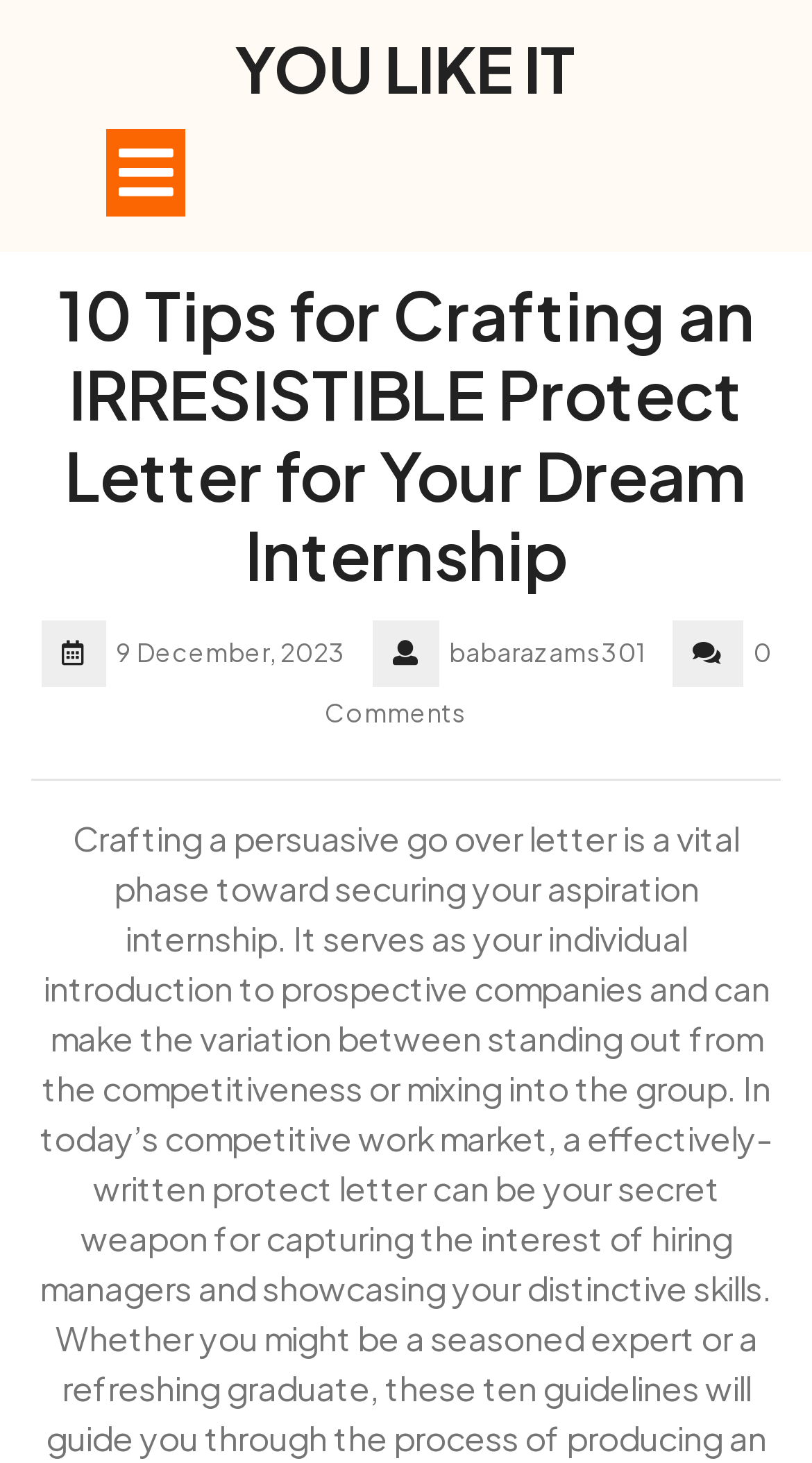Craft a detailed narrative of the webpage's structure and content.

The webpage appears to be a blog post or article about crafting a protect letter for a dream internship. At the top, there is a heading that reads "YOU LIKE IT" in a prominent position, with a link bearing the same text situated below it. 

To the right of the heading, an open button is located, accompanied by a smaller heading that outlines the main topic of the article: "10 Tips for Crafting an IRRESISTIBLE Protect Letter for Your Dream Internship". 

Below the open button, there are three lines of text. The first line displays the date "9 December, 2023". The second line shows the author's name, "babarazams301". The third line indicates that there are "0 Comments" on the post. 

A horizontal separator line is situated below these lines of text, dividing the top section from the rest of the content.